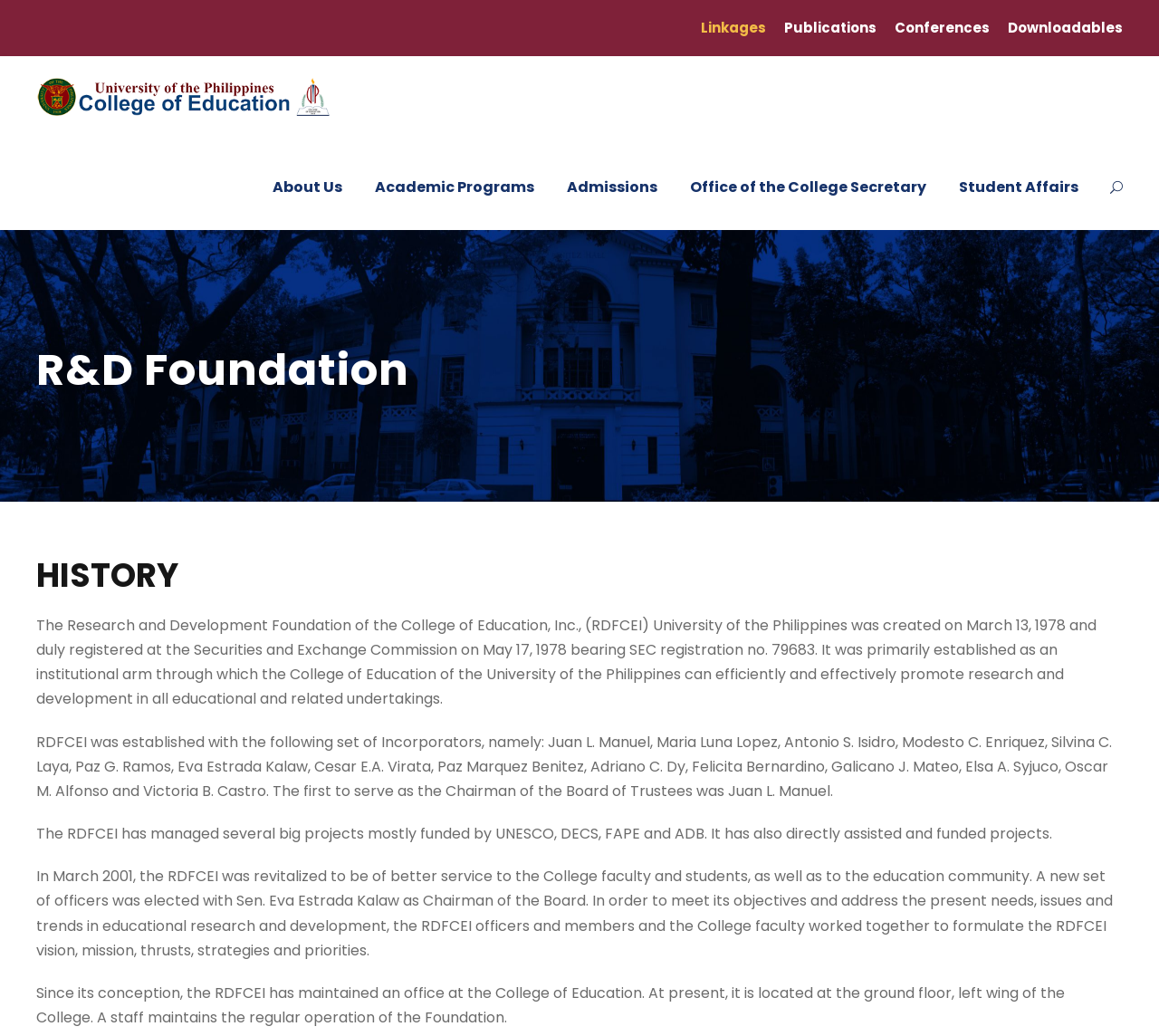Can you identify the bounding box coordinates of the clickable region needed to carry out this instruction: 'Visit About Us page'? The coordinates should be four float numbers within the range of 0 to 1, stated as [left, top, right, bottom].

[0.235, 0.169, 0.295, 0.222]